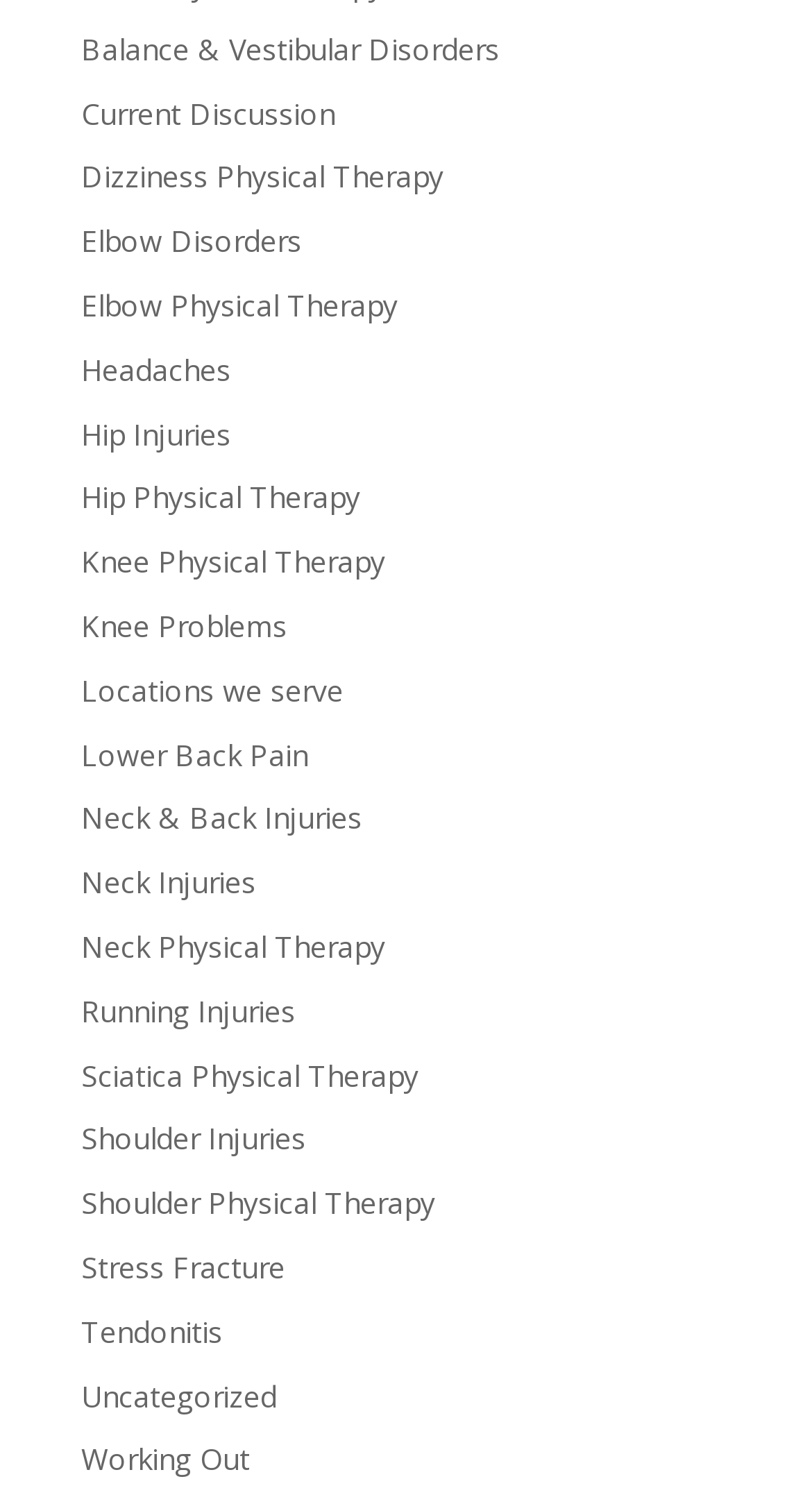What is the last link listed under the root element?
Respond to the question with a single word or phrase according to the image.

Working Out